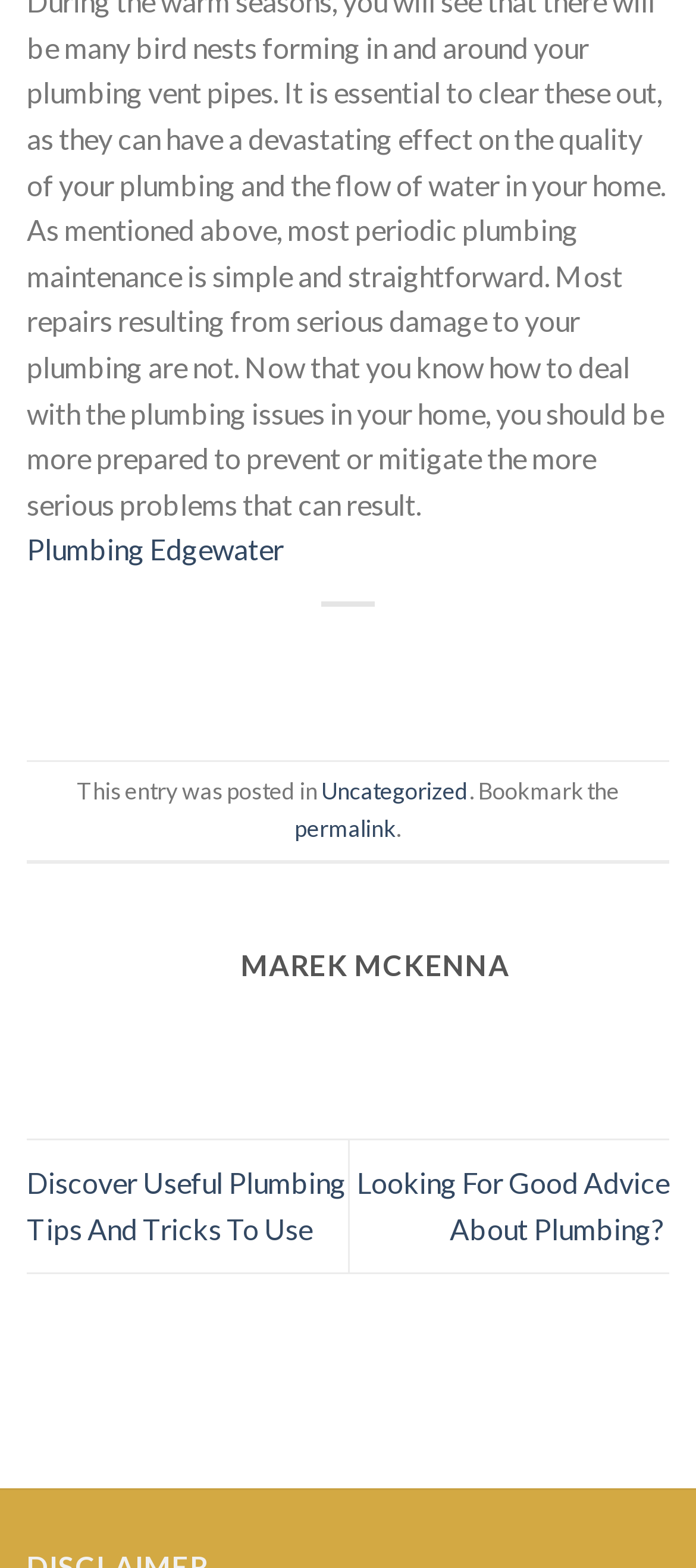How many related articles are linked?
Give a one-word or short-phrase answer derived from the screenshot.

2